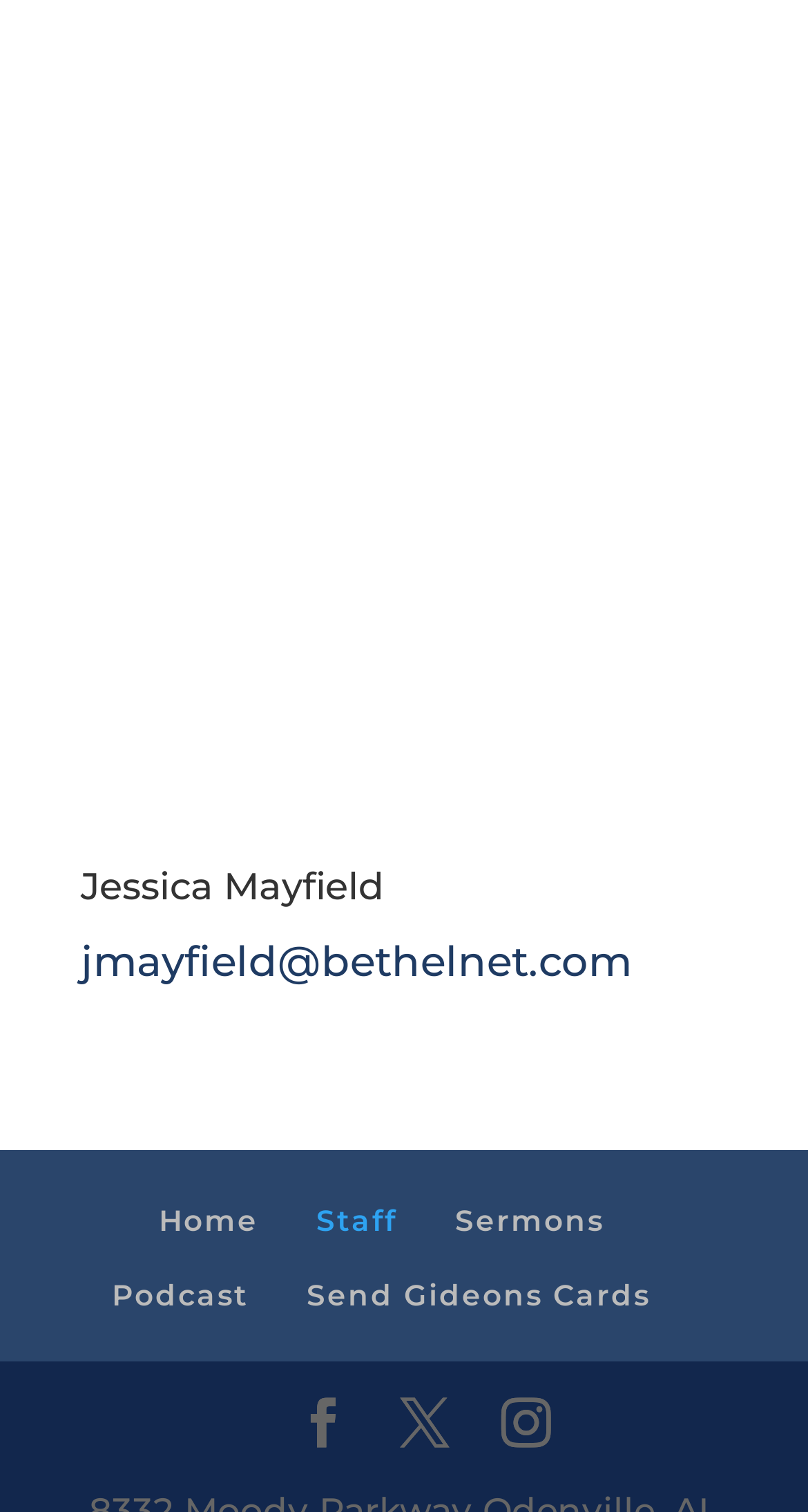Determine the bounding box coordinates of the UI element described below. Use the format (top-left x, top-left y, bottom-right x, bottom-right y) with floating point numbers between 0 and 1: Staff

[0.391, 0.794, 0.491, 0.819]